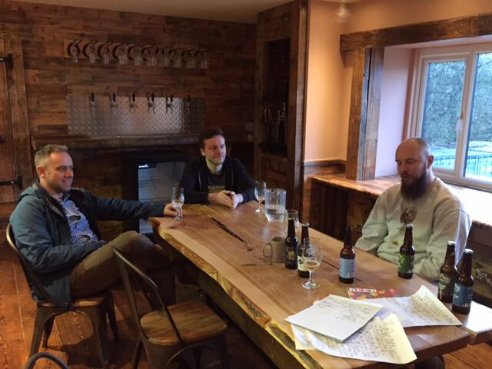Provide an in-depth description of the image you see.

In a cozy, rustic setting that highlights the charm of craft brewing, three individuals are gathered around a large wooden table. They appear to be deep in conversation, sharing a moment of camaraderie over a selection of beers. Behind them, the warm wooden walls and handmade bar add to the inviting atmosphere. Notable details include the empty beer bottles and glasses on the table, suggesting a tasting or brainstorming session related to brewing. This image embodies the spirit of collaboration and enjoyment that is often found within craft breweries, particularly in places like Buxton Brewery, known for producing exceptional beers despite its small size. The thoughtful expressions of the individuals reflect their passion and dedication to their craft.